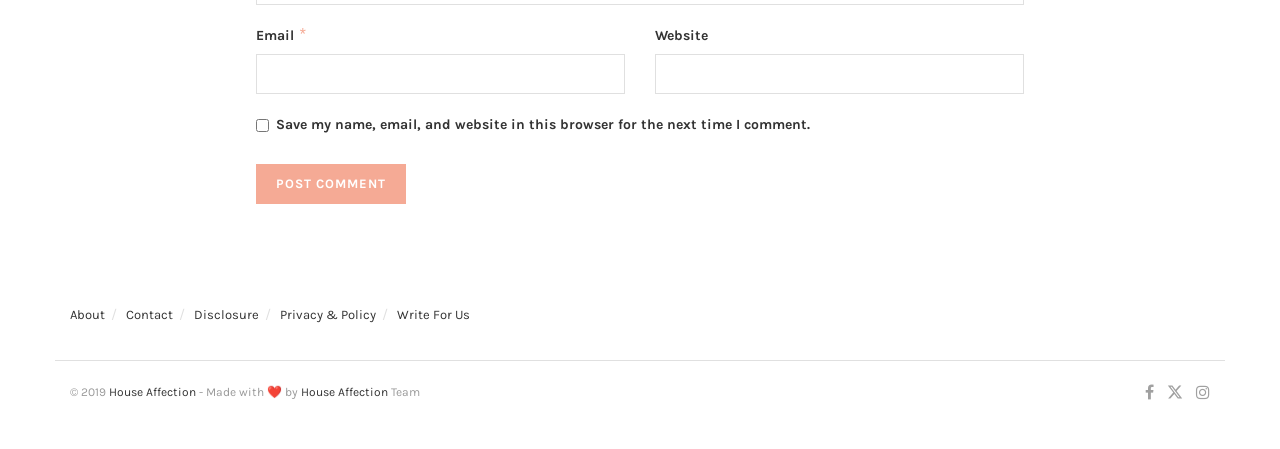Answer the following query concisely with a single word or phrase:
What is the purpose of the checkbox?

Save comment info